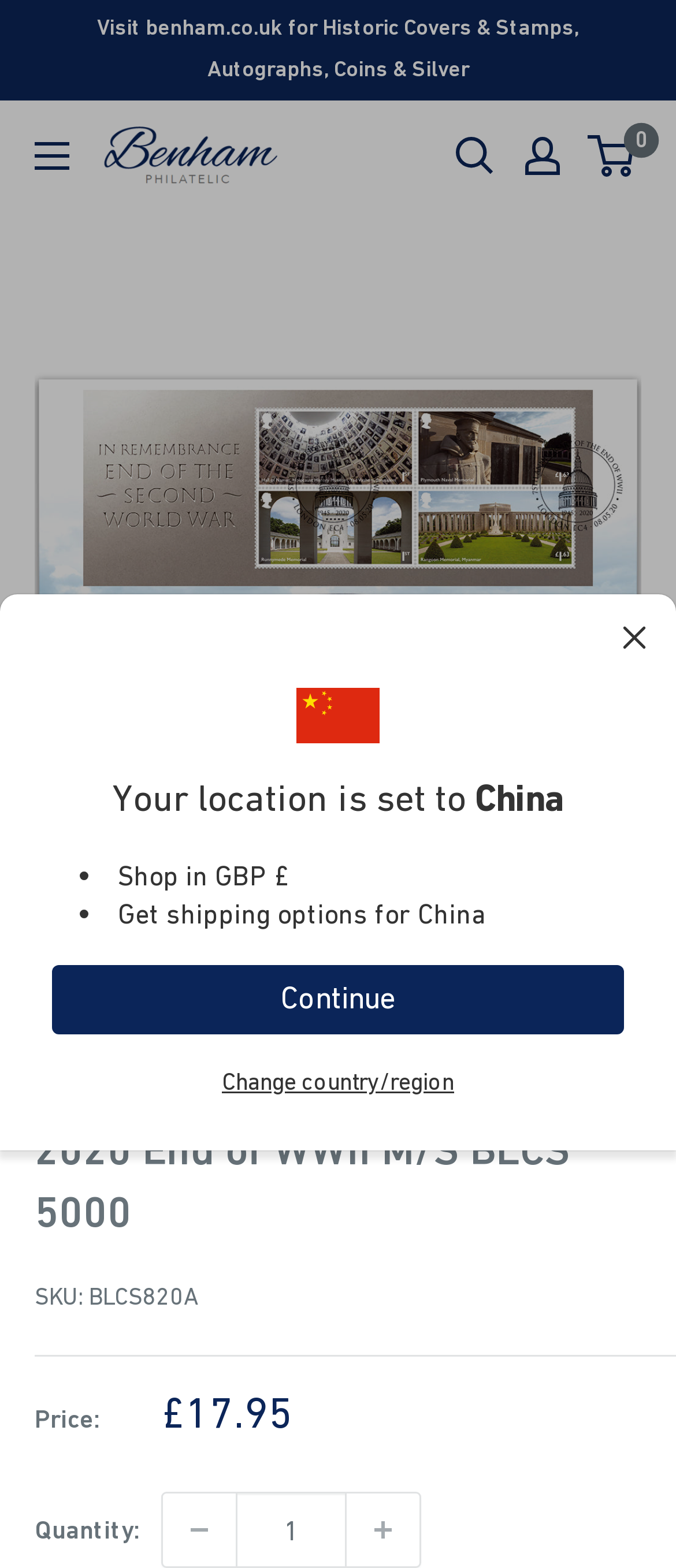Indicate the bounding box coordinates of the element that must be clicked to execute the instruction: "Open the menu". The coordinates should be given as four float numbers between 0 and 1, i.e., [left, top, right, bottom].

[0.051, 0.091, 0.103, 0.108]